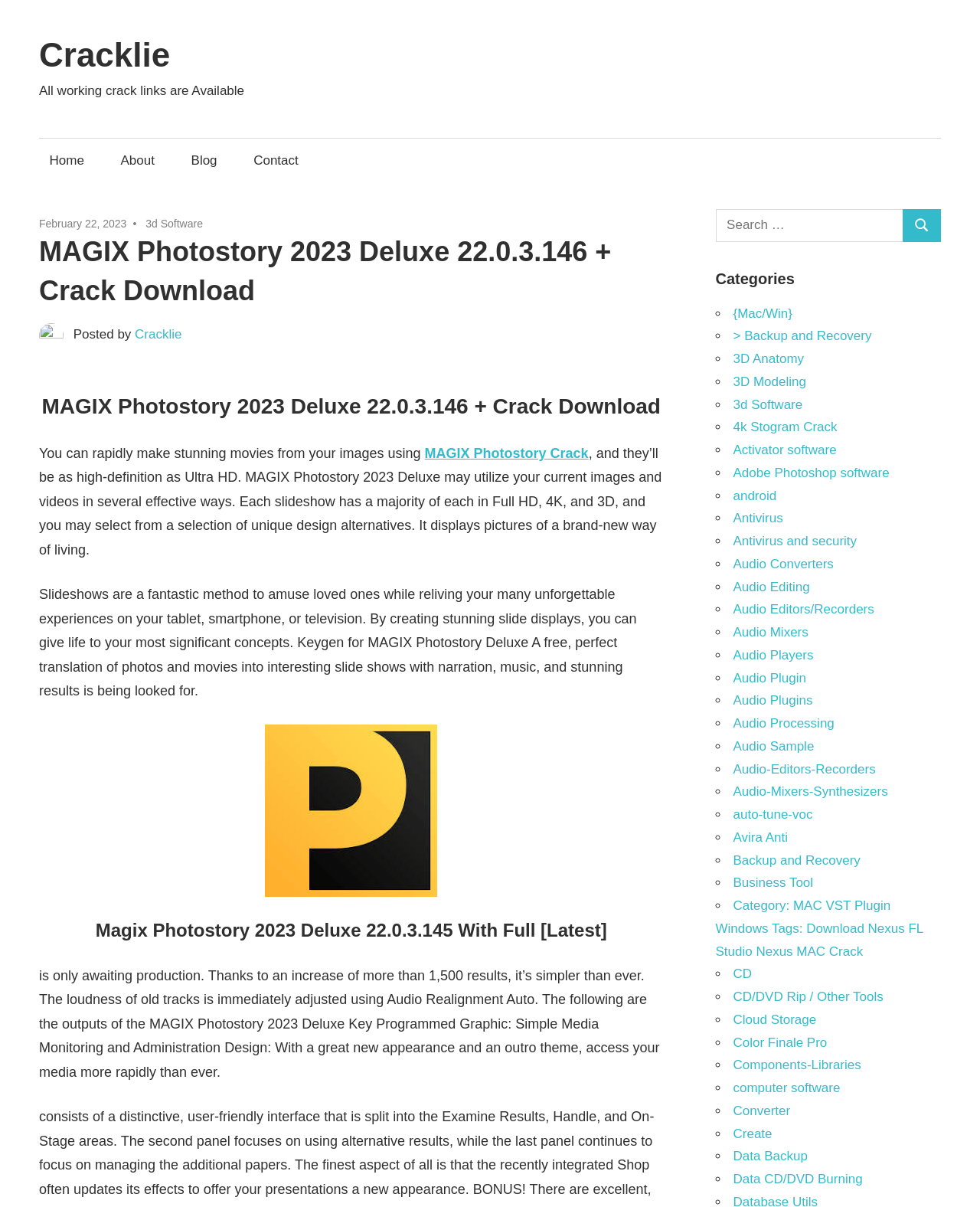Elaborate on the webpage's design and content in a detailed caption.

This webpage appears to be a blog or article page focused on MAGIX Photostory, a software for creating high-definition videos from images. The page has a primary menu at the top with links to "Home", "About", "Blog", and "Contact". Below the menu, there is a header section with a title "MAGIX Photostory 2023 Deluxe 22.0.3.146 + Crack Download" and a link to "February 22, 2023".

The main content area is divided into several sections. The first section has a heading "MAGIX Photostory 2023 Deluxe 22.0.3.146 + Crack Download" and a brief description of the software, stating that it can rapidly create stunning movies from images. There is also a link to "MAGIX Photostory Crack" and a paragraph of text describing the software's features.

Below this section, there is an image related to MAGIX Photostory 2023 Deluxe. The next section has a heading "Magix Photostory 2023 Deluxe 22.0.3.145 With Full [Latest]" and a description of the software's features, including its ability to adjust the loudness of old tracks using Audio Realignment Auto.

On the right side of the page, there is a search bar with a button labeled "Search". Below the search bar, there is a list of categories with links to various topics, including "3D Anatomy", "3D Modeling", "3d Software", and many others.

Overall, the webpage appears to be a blog post or article about MAGIX Photostory, providing information about the software and its features, as well as links to related topics and categories.